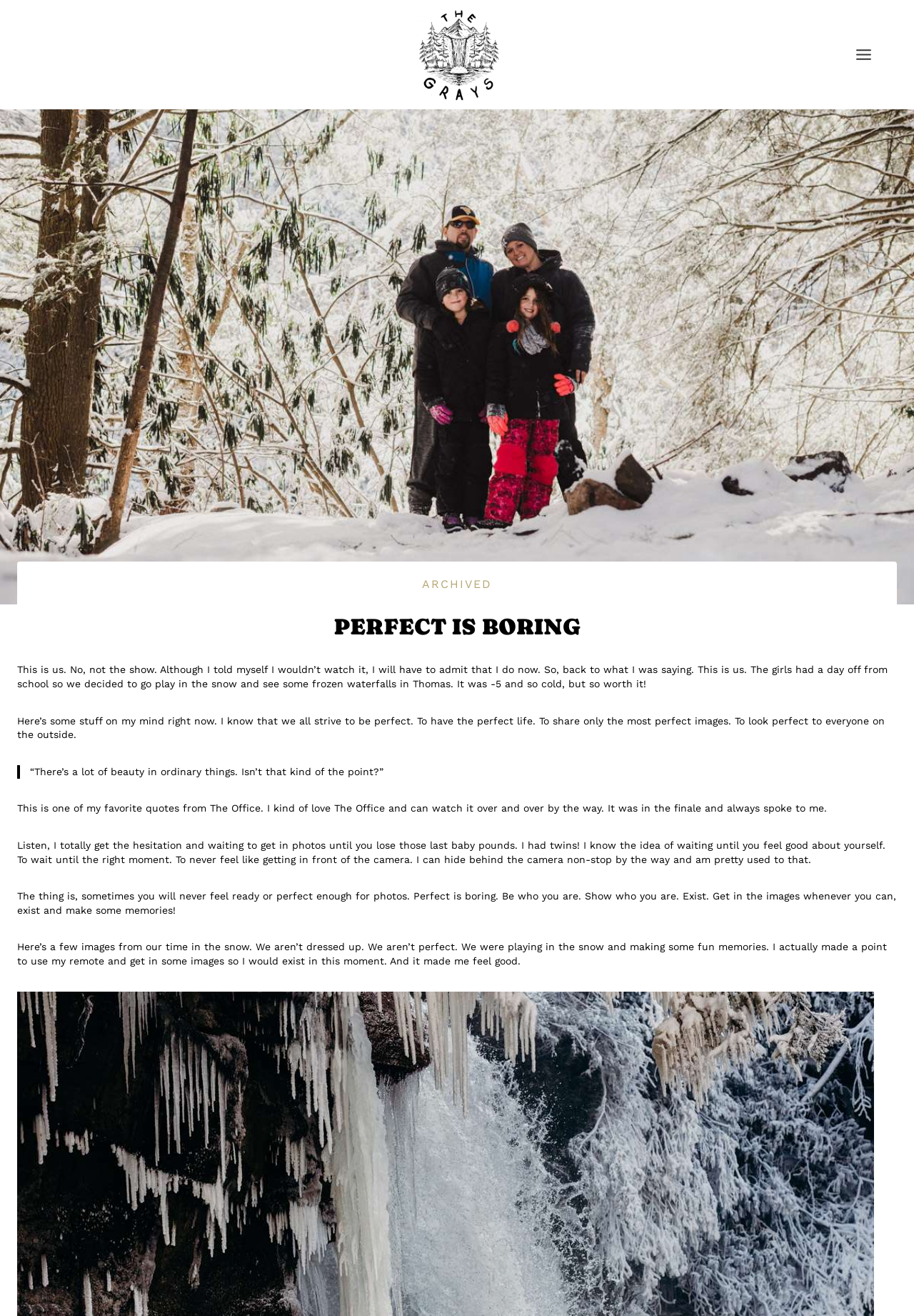What activity did the author do with their girls on a day off from school? Examine the screenshot and reply using just one word or a brief phrase.

Play in the snow